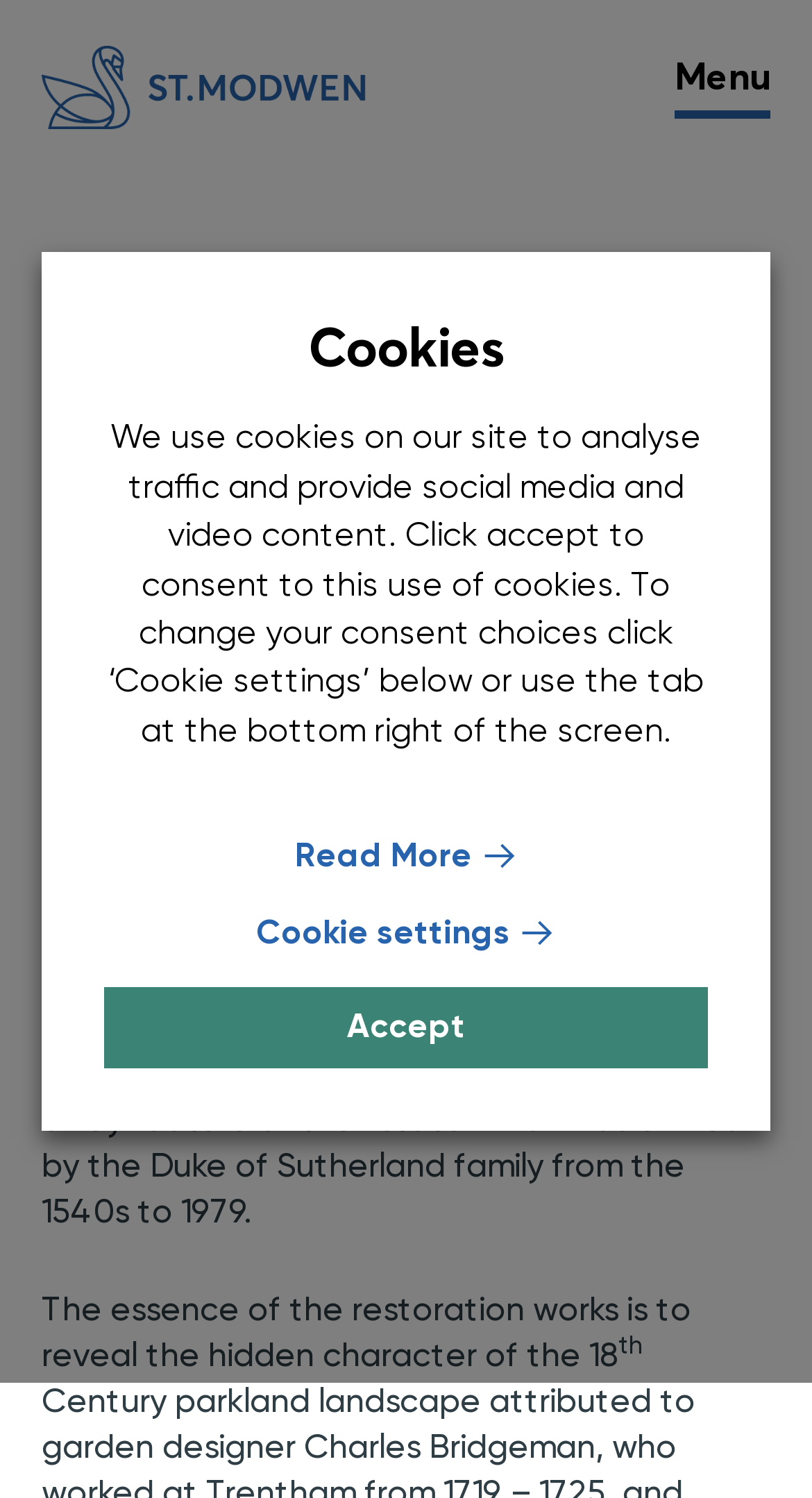Give a concise answer using only one word or phrase for this question:
What is St. Modwen doing at the Trentham Estate?

Planting 10,000 trees